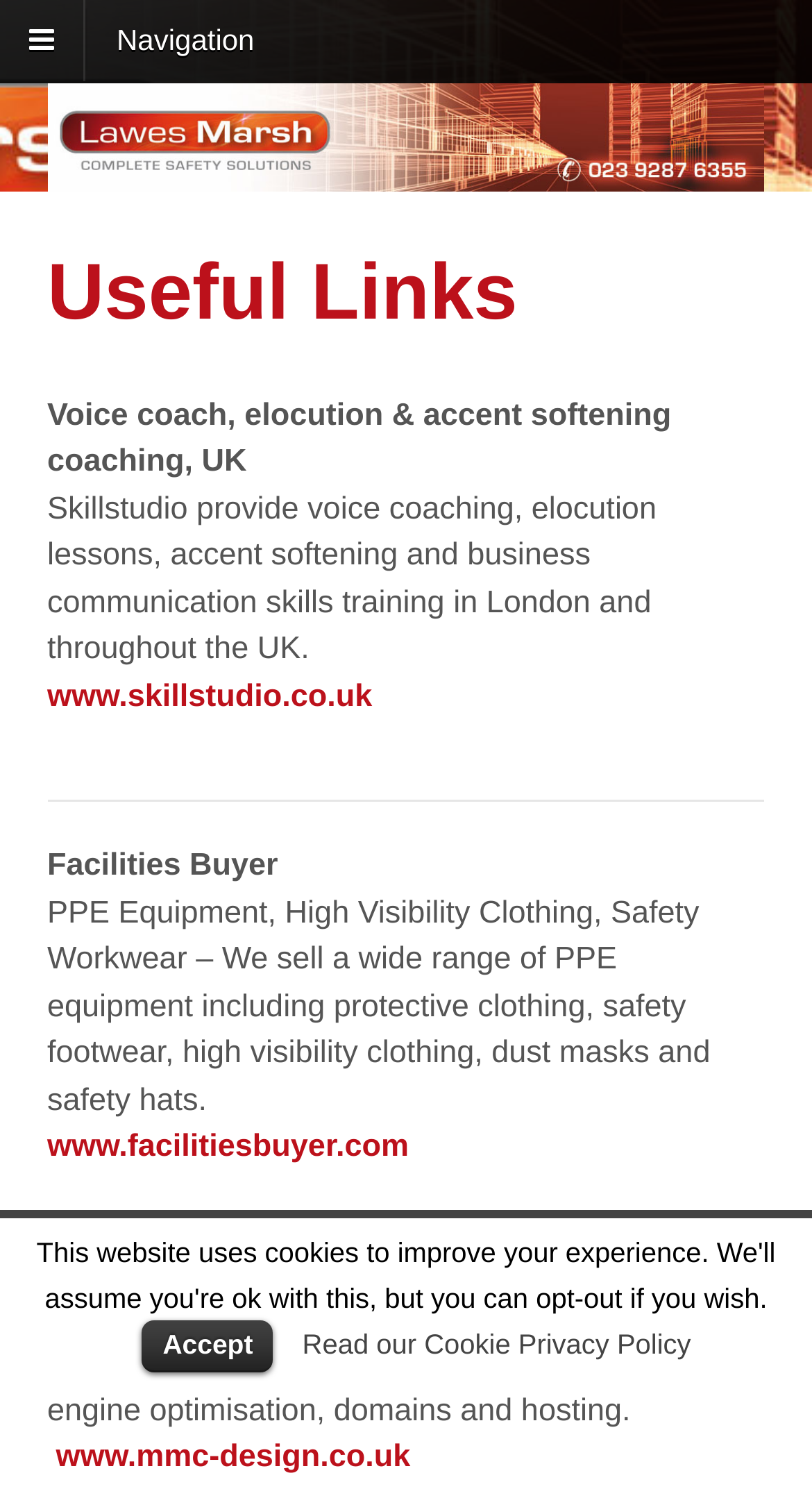Determine the bounding box for the UI element described here: "Read our Cookie Privacy Policy".

[0.372, 0.892, 0.851, 0.913]